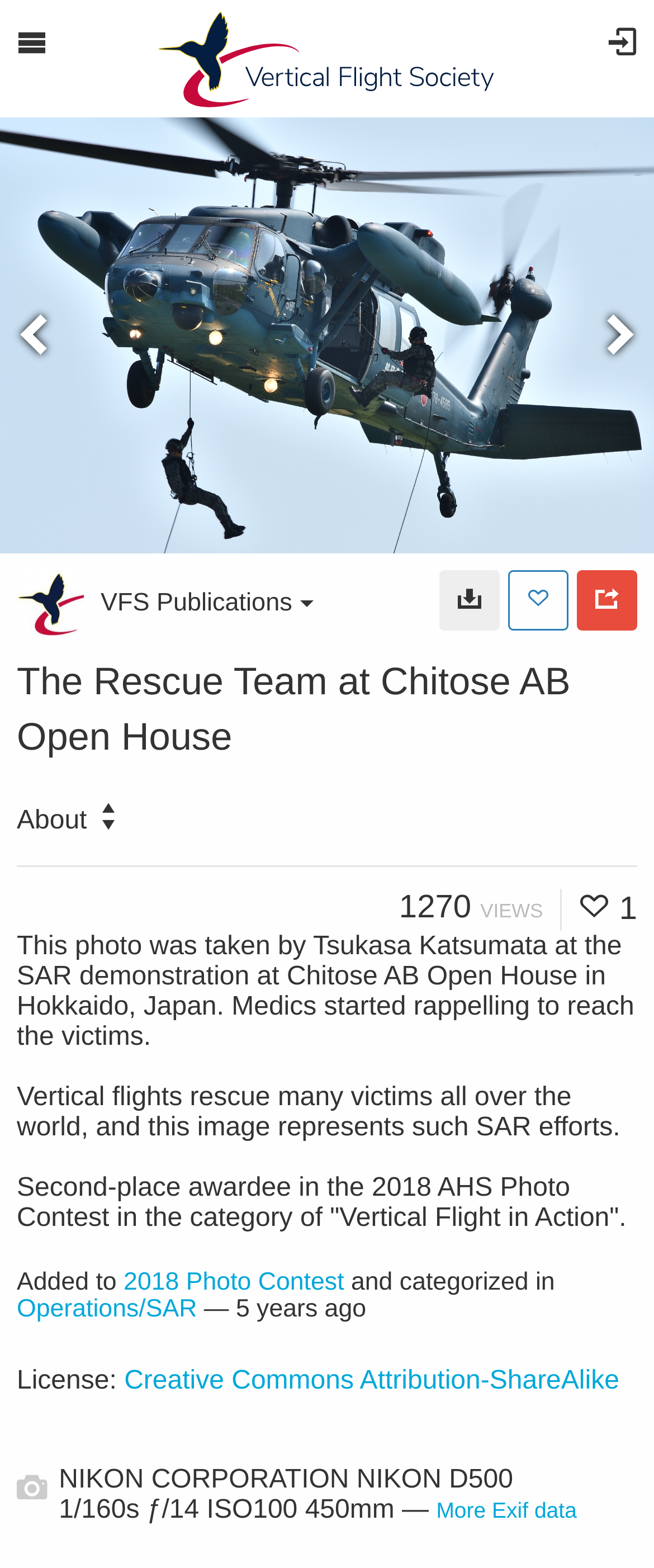Kindly determine the bounding box coordinates of the area that needs to be clicked to fulfill this instruction: "View Creative Commons Attribution-ShareAlike license".

[0.19, 0.872, 0.947, 0.89]